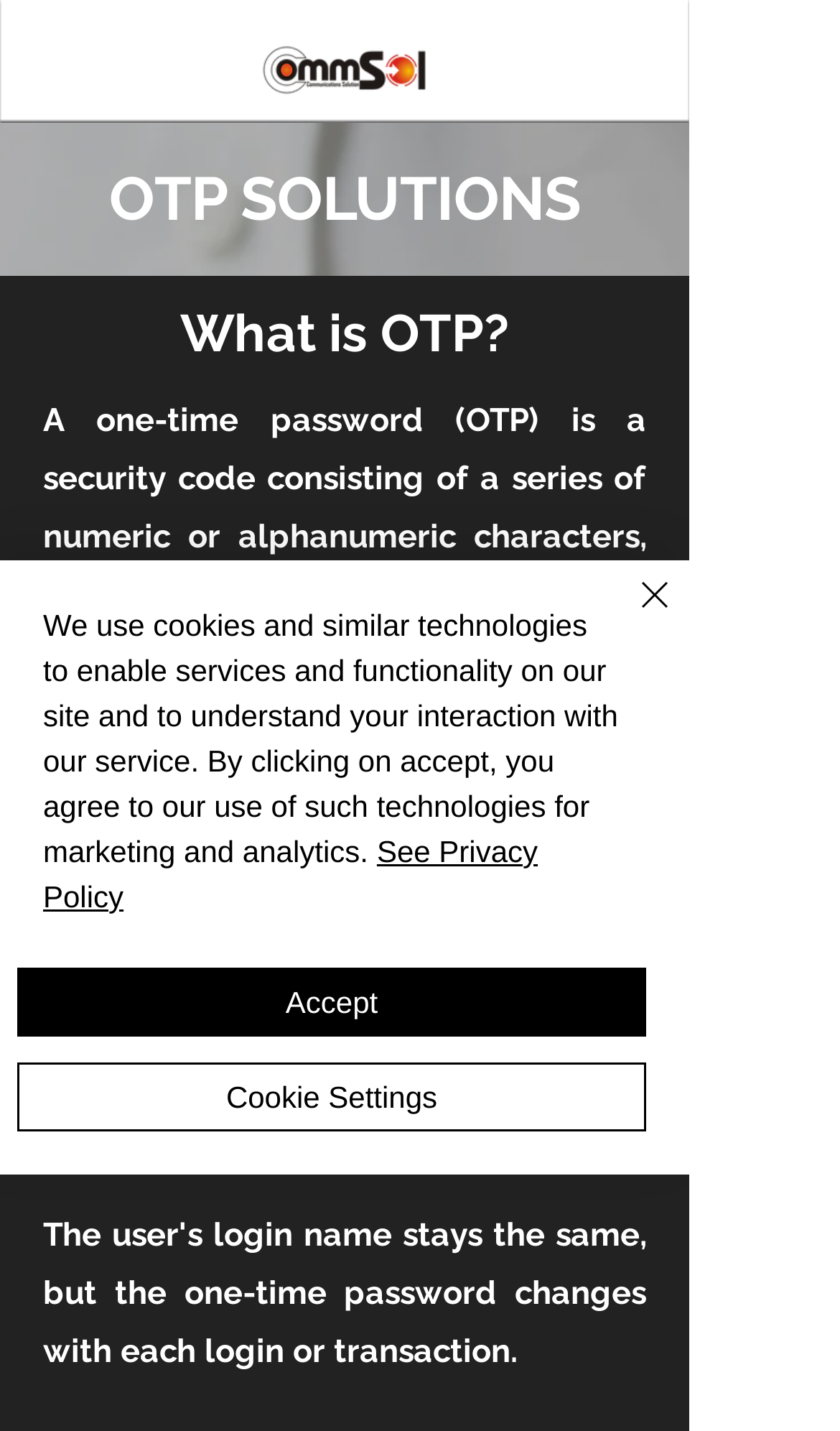Create a detailed narrative describing the layout and content of the webpage.

The webpage is about OTP Solutions by Commsol. At the top left, there is a logo of Commsol, which is a clickable link. Next to the logo, there is a button to open the navigation menu. 

Below the logo, there are two headings, "OTP SOLUTIONS" and "What is OTP?", which are positioned at the top center and top left of the page, respectively. 

Following the headings, there is a paragraph of text that explains what a one-time password (OTP) is, which is a security code used to authenticate a user login attempt or transaction. This text is positioned at the top center of the page. 

Below the explanatory text, there is another paragraph that describes the benefits of OTP in preventing identity theft. This text is positioned at the middle center of the page.

At the bottom of the page, there is an alert box that informs users about the use of cookies and similar technologies on the site. The alert box is positioned at the bottom center of the page and contains a link to the Privacy Policy. There are three buttons within the alert box: "Accept", "Cookie Settings", and "Close". The "Close" button has an image of a close icon.